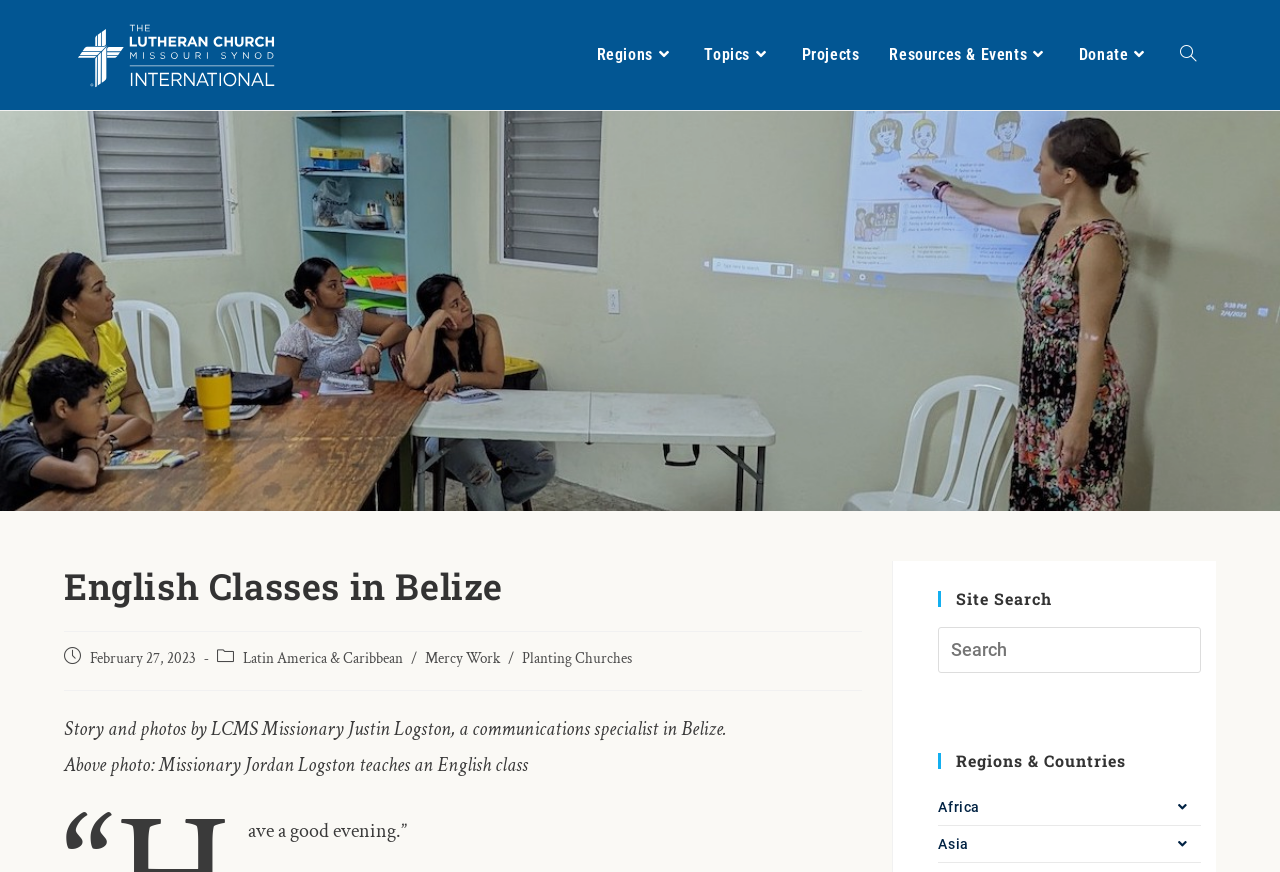How many links are in the top navigation bar? Analyze the screenshot and reply with just one word or a short phrase.

6